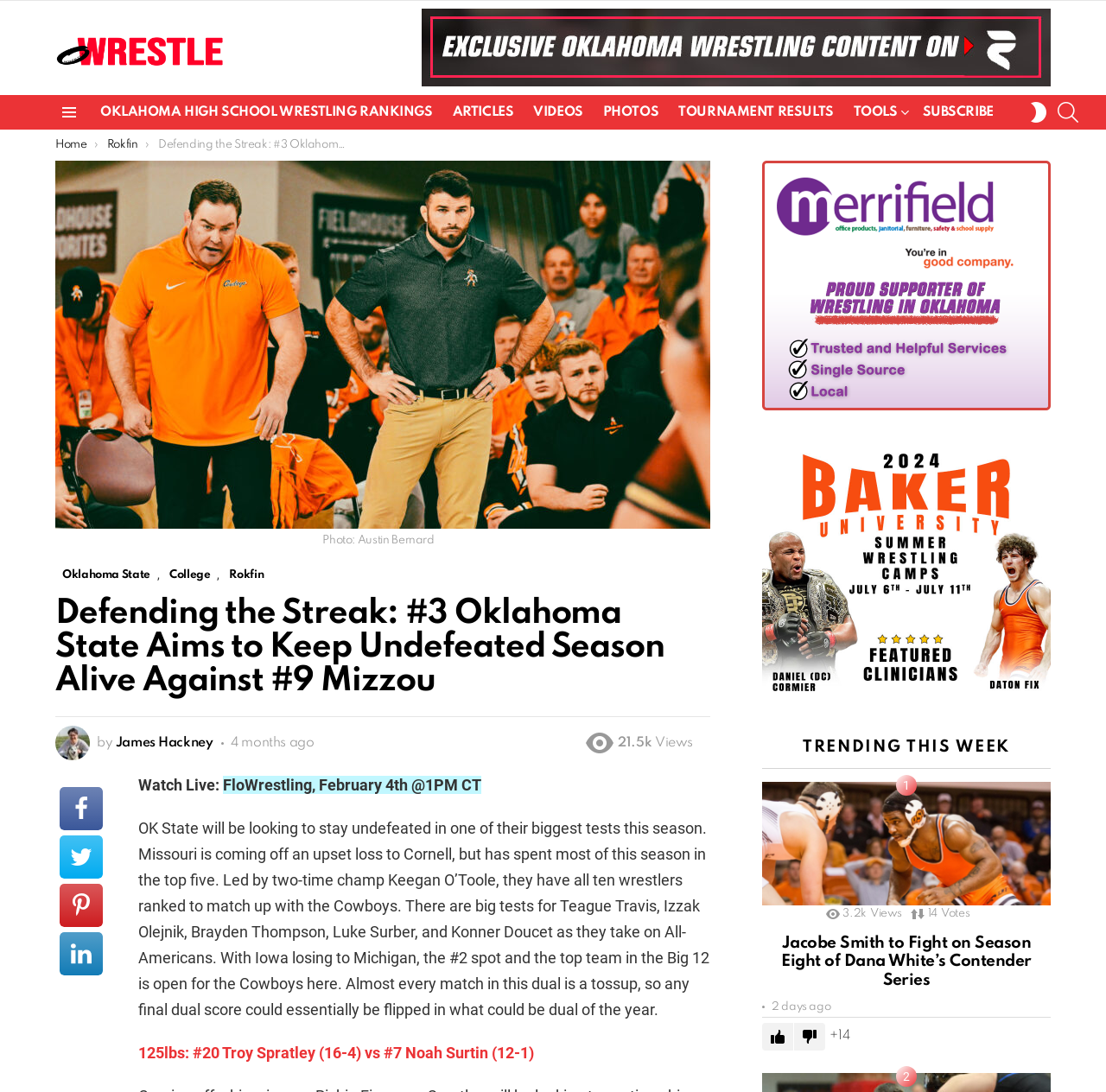Please find the bounding box coordinates of the element's region to be clicked to carry out this instruction: "Search for something".

[0.956, 0.087, 0.975, 0.119]